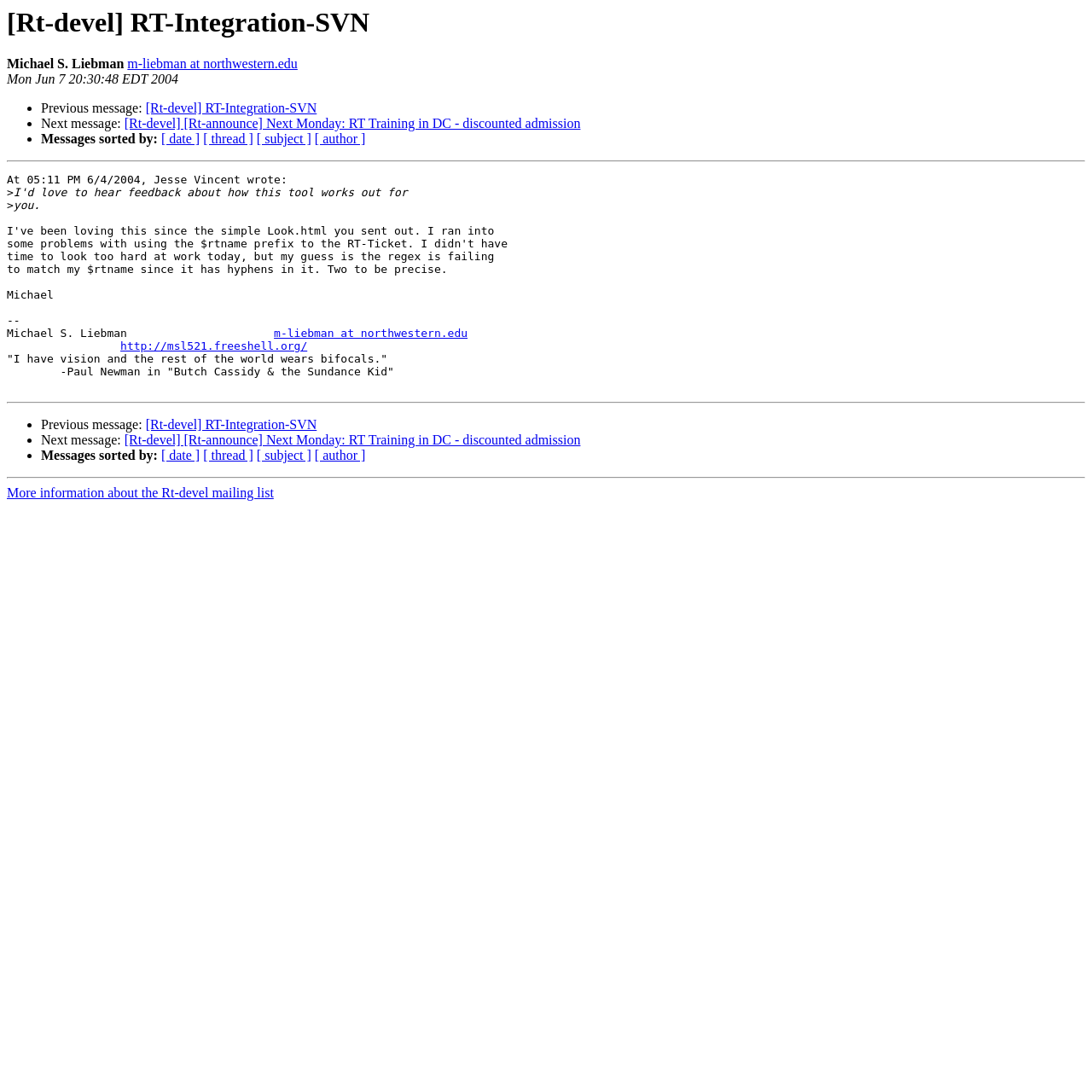Based on the element description: "http://msl521.freeshell.org/", identify the bounding box coordinates for this UI element. The coordinates must be four float numbers between 0 and 1, listed as [left, top, right, bottom].

[0.11, 0.311, 0.281, 0.323]